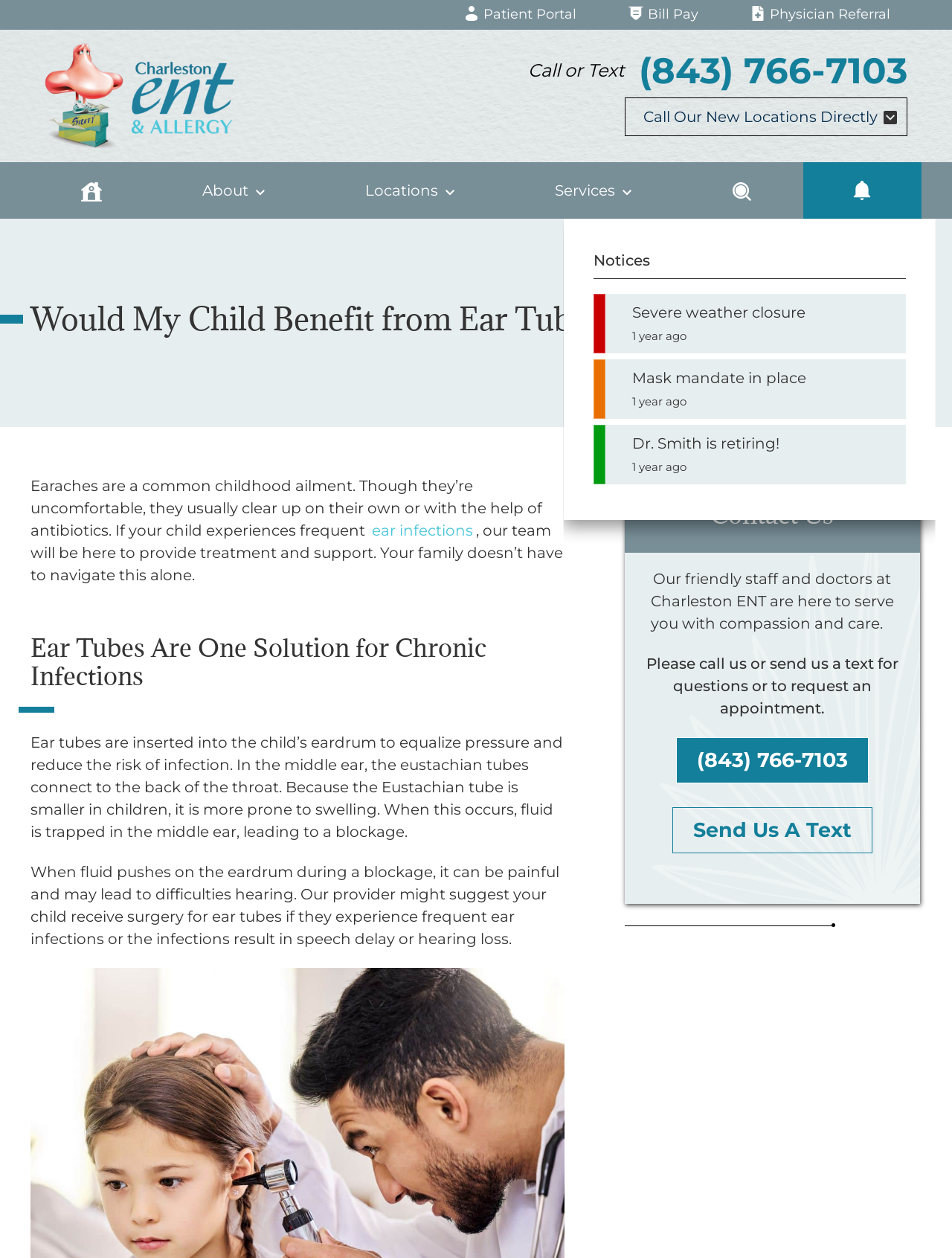Pinpoint the bounding box coordinates of the element to be clicked to execute the instruction: "Click the 'Patient Portal' link".

[0.47, 0.0, 0.623, 0.023]